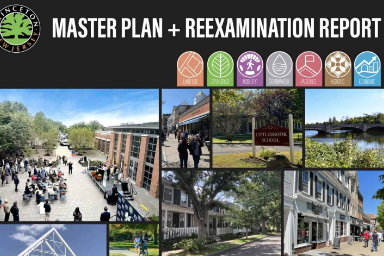What is represented by the modern building?
Based on the visual details in the image, please answer the question thoroughly.

The modern building is adjacent to the lively event scene, and according to the caption, it represents ongoing development in the area, indicating that the community is growing and changing.